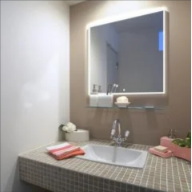Present a detailed portrayal of the image.

This elegantly designed bathroom features a sleek, contemporary aesthetic. The focal point is a stylish, wall-mounted mirror with a soft, integrated lighting feature that enhances the space's ambiance. A modern sink sits atop a tiled countertop, complemented by neatly arranged toiletries, including a delicate flower arrangement and a minimalist soap dish. Soft, plush towels in shades of coral and white are casually draped on the countertop, adding a pop of color and warmth to the overall design. The neutral walls and serene lighting create a calming atmosphere, perfect for relaxation and self-care.